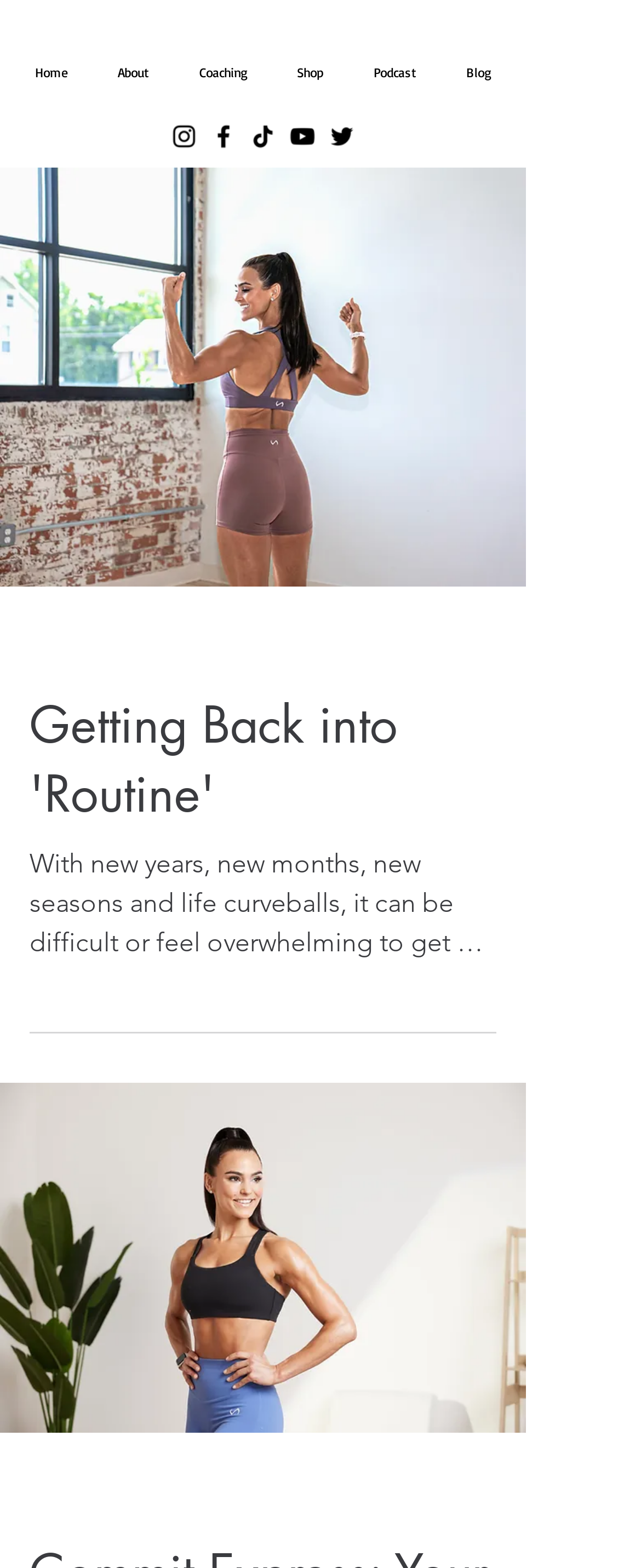Please identify the bounding box coordinates of the element I should click to complete this instruction: 'open coaching page'. The coordinates should be given as four float numbers between 0 and 1, like this: [left, top, right, bottom].

[0.282, 0.029, 0.414, 0.063]